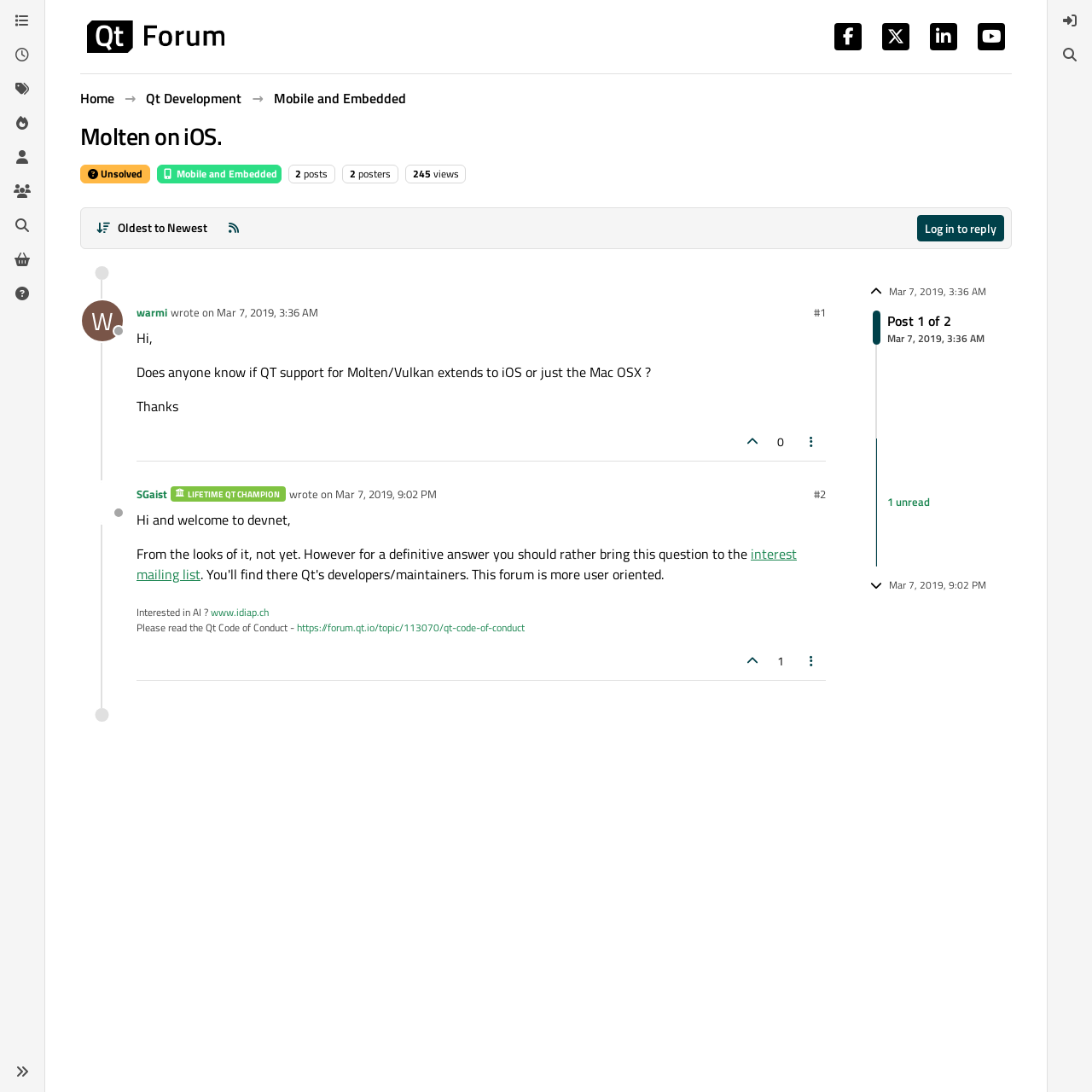Please find the bounding box coordinates of the element that you should click to achieve the following instruction: "Click on the 'Categories' link". The coordinates should be presented as four float numbers between 0 and 1: [left, top, right, bottom].

[0.006, 0.006, 0.034, 0.031]